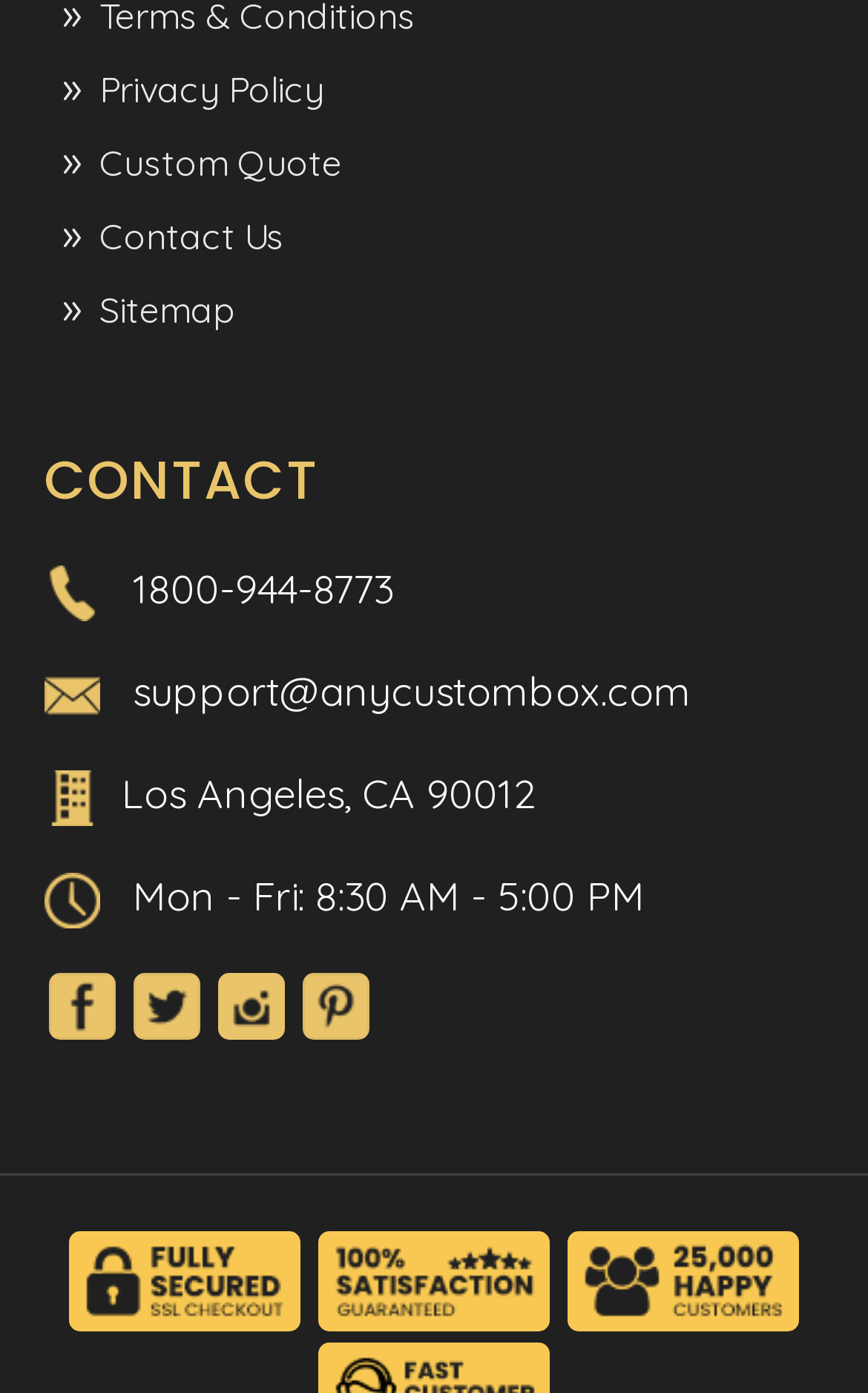Locate the bounding box coordinates of the clickable element to fulfill the following instruction: "Click on the 'Privacy Policy' link". Provide the coordinates as four float numbers between 0 and 1 in the format [left, top, right, bottom].

[0.114, 0.048, 0.373, 0.08]